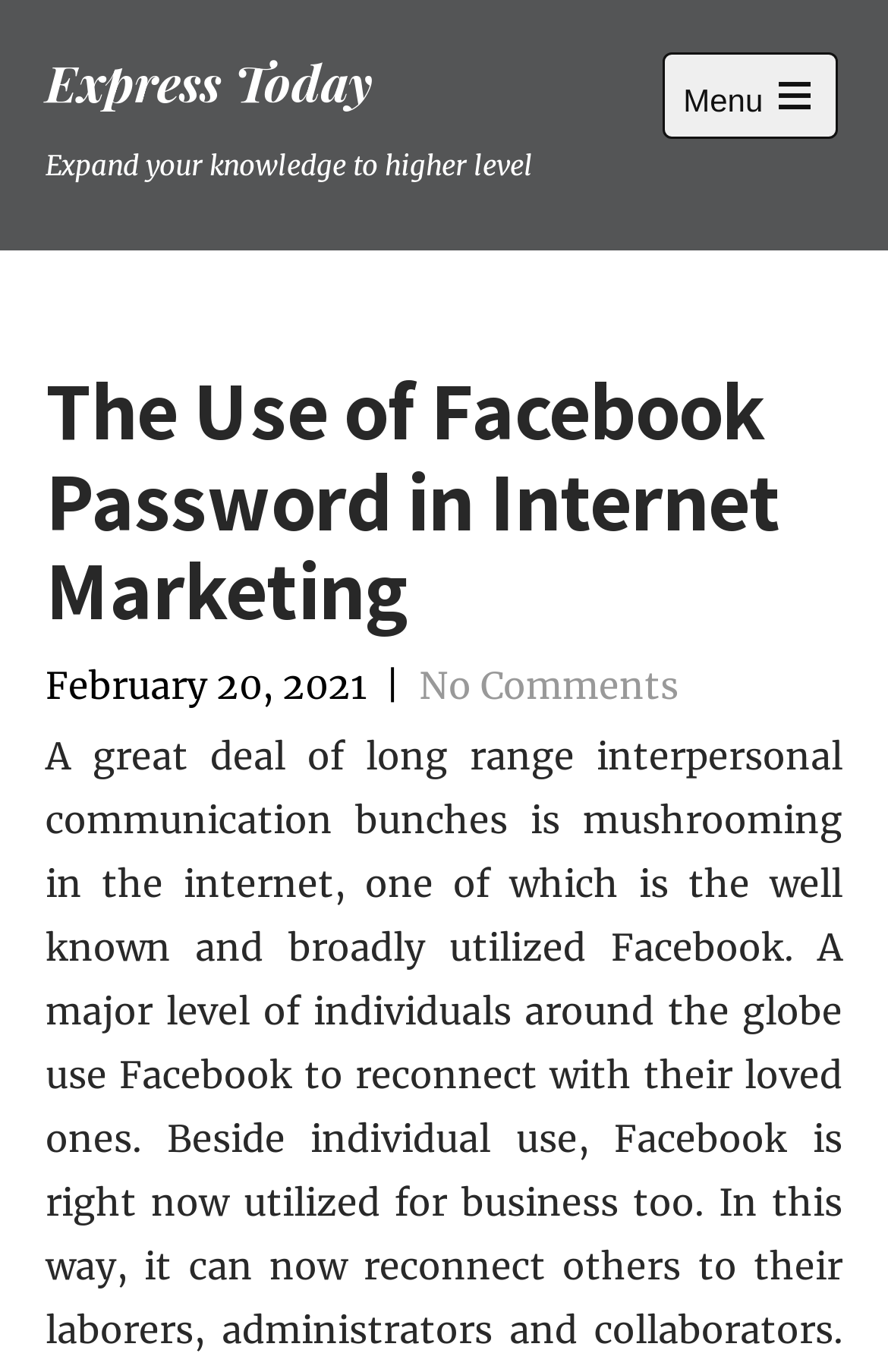How many comments are there on the article?
Utilize the image to construct a detailed and well-explained answer.

I found the number of comments by looking at the link element that says 'No Comments' which is located below the date of the article and above the separator line.